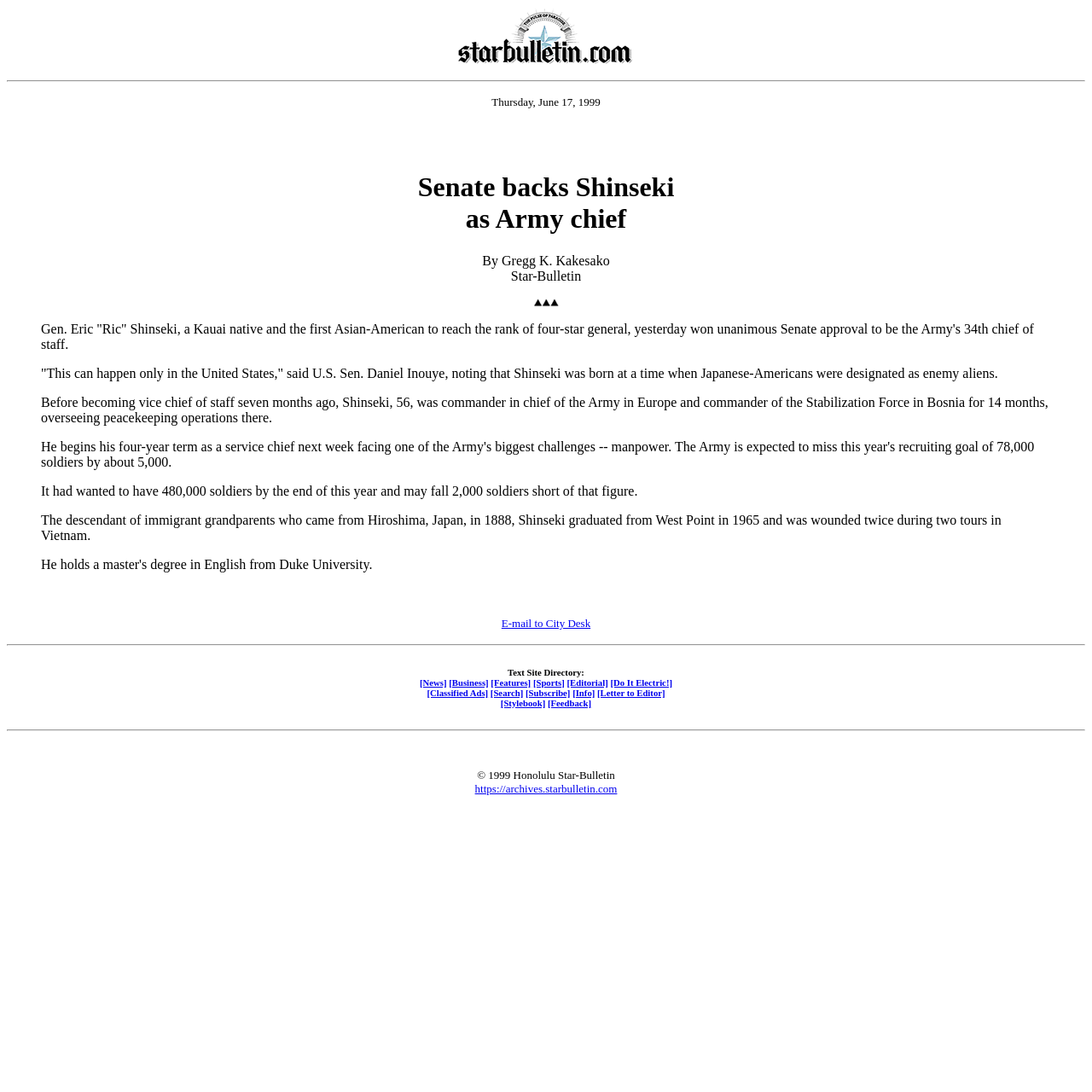Kindly provide the bounding box coordinates of the section you need to click on to fulfill the given instruction: "Visit archives".

[0.435, 0.716, 0.565, 0.728]